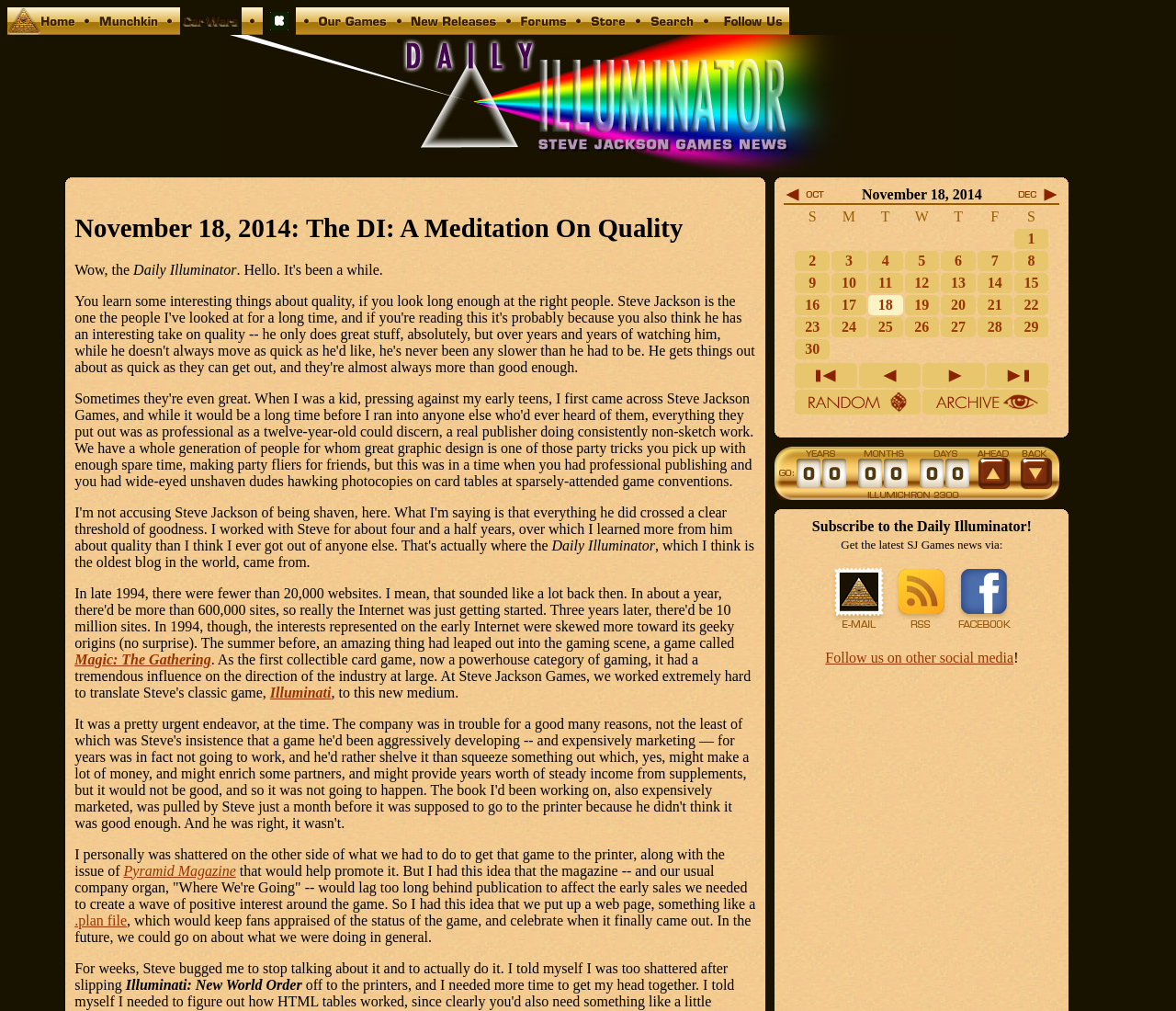Locate the bounding box coordinates of the clickable area to execute the instruction: "Go to Munchkin page". Provide the coordinates as four float numbers between 0 and 1, represented as [left, top, right, bottom].

[0.083, 0.022, 0.135, 0.037]